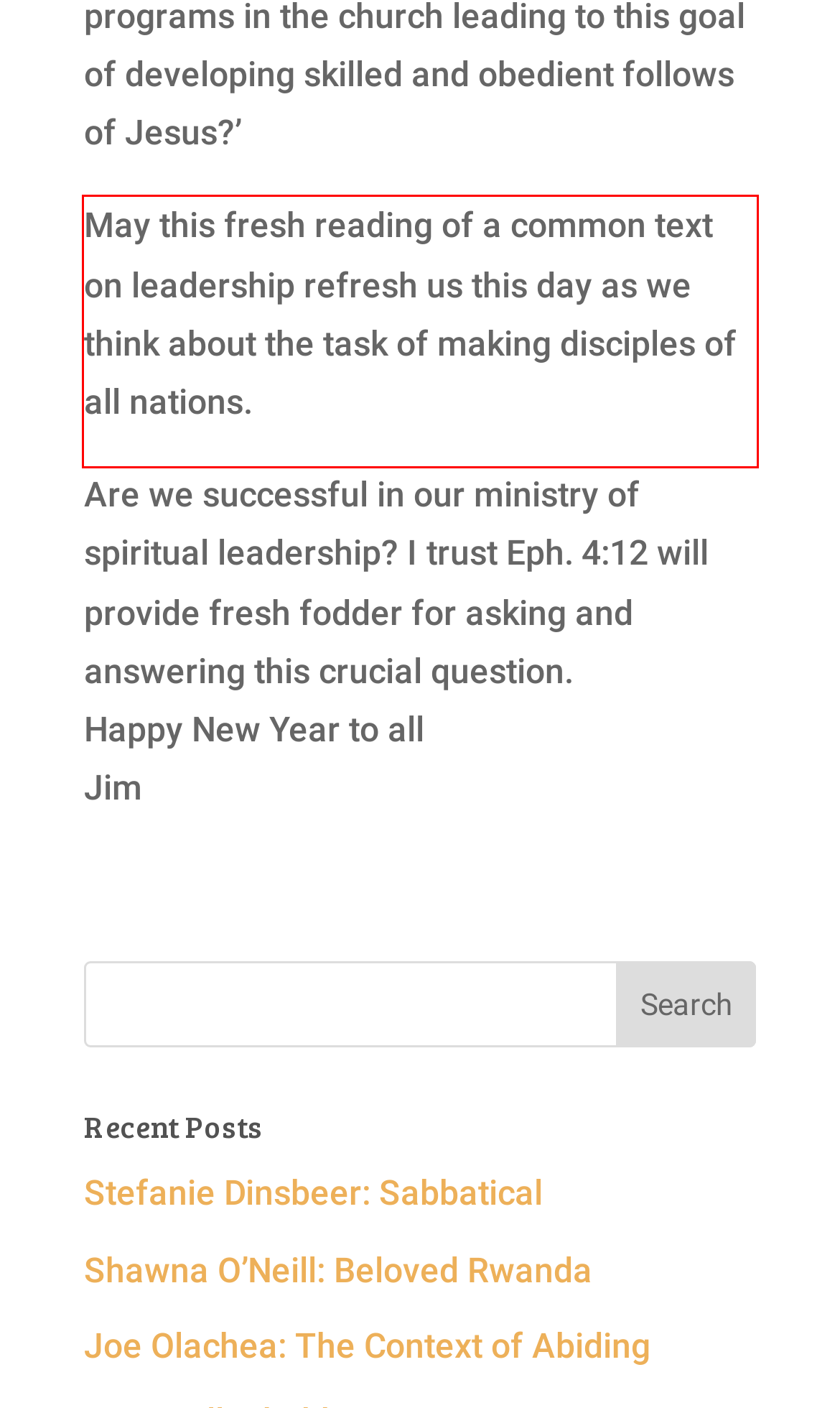With the given screenshot of a webpage, locate the red rectangle bounding box and extract the text content using OCR.

May this fresh reading of a common text on leadership refresh us this day as we think about the task of making disciples of all nations.